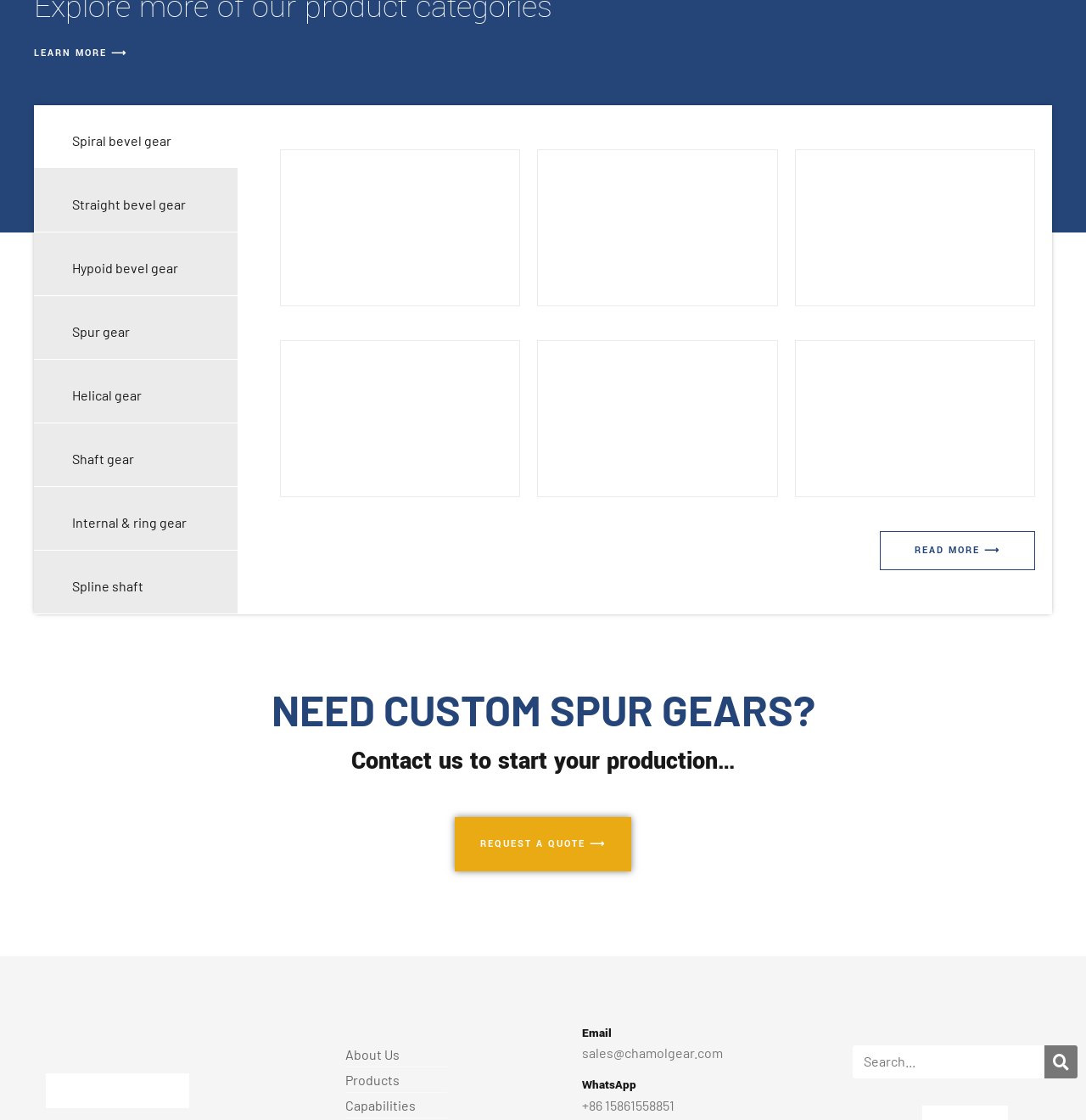What is the company's email address?
Use the image to give a comprehensive and detailed response to the question.

The company's email address can be found in the contact information section of the webpage, which is located at the bottom of the page. The email address is explicitly stated as 'sales@chamolgear.com'.